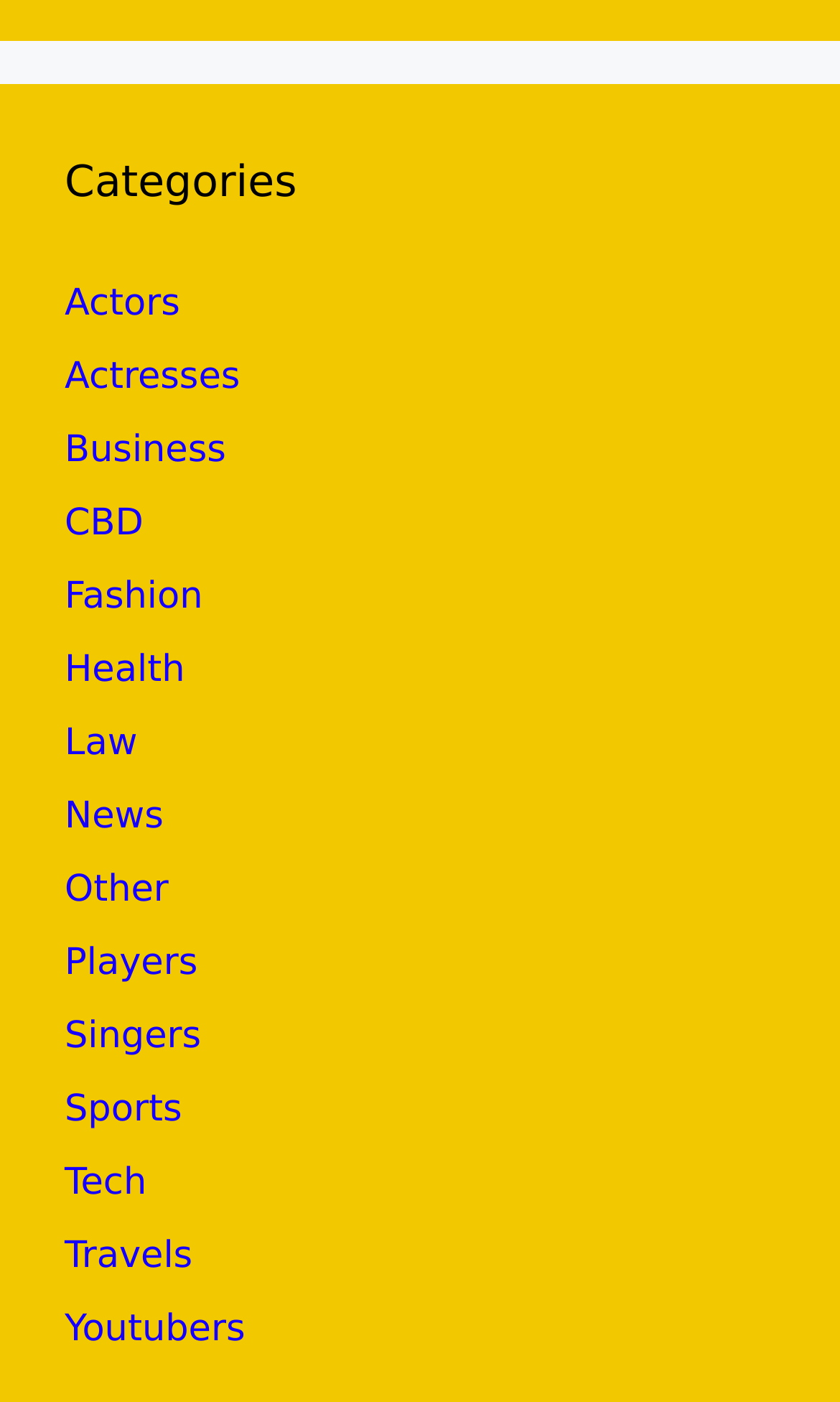Identify the bounding box coordinates for the region of the element that should be clicked to carry out the instruction: "Browse Sports". The bounding box coordinates should be four float numbers between 0 and 1, i.e., [left, top, right, bottom].

[0.077, 0.776, 0.217, 0.807]